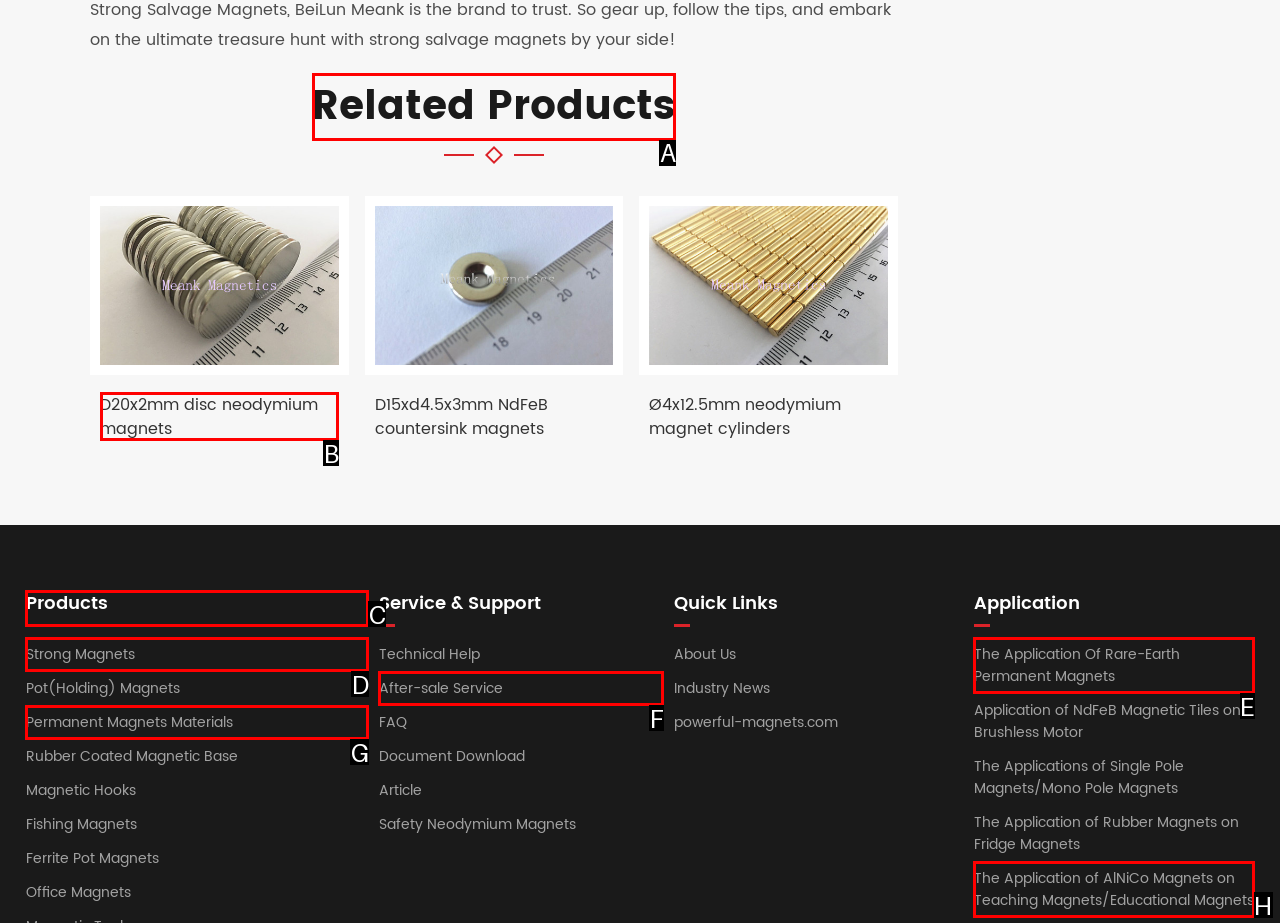Determine the letter of the UI element that you need to click to perform the task: View related products.
Provide your answer with the appropriate option's letter.

A